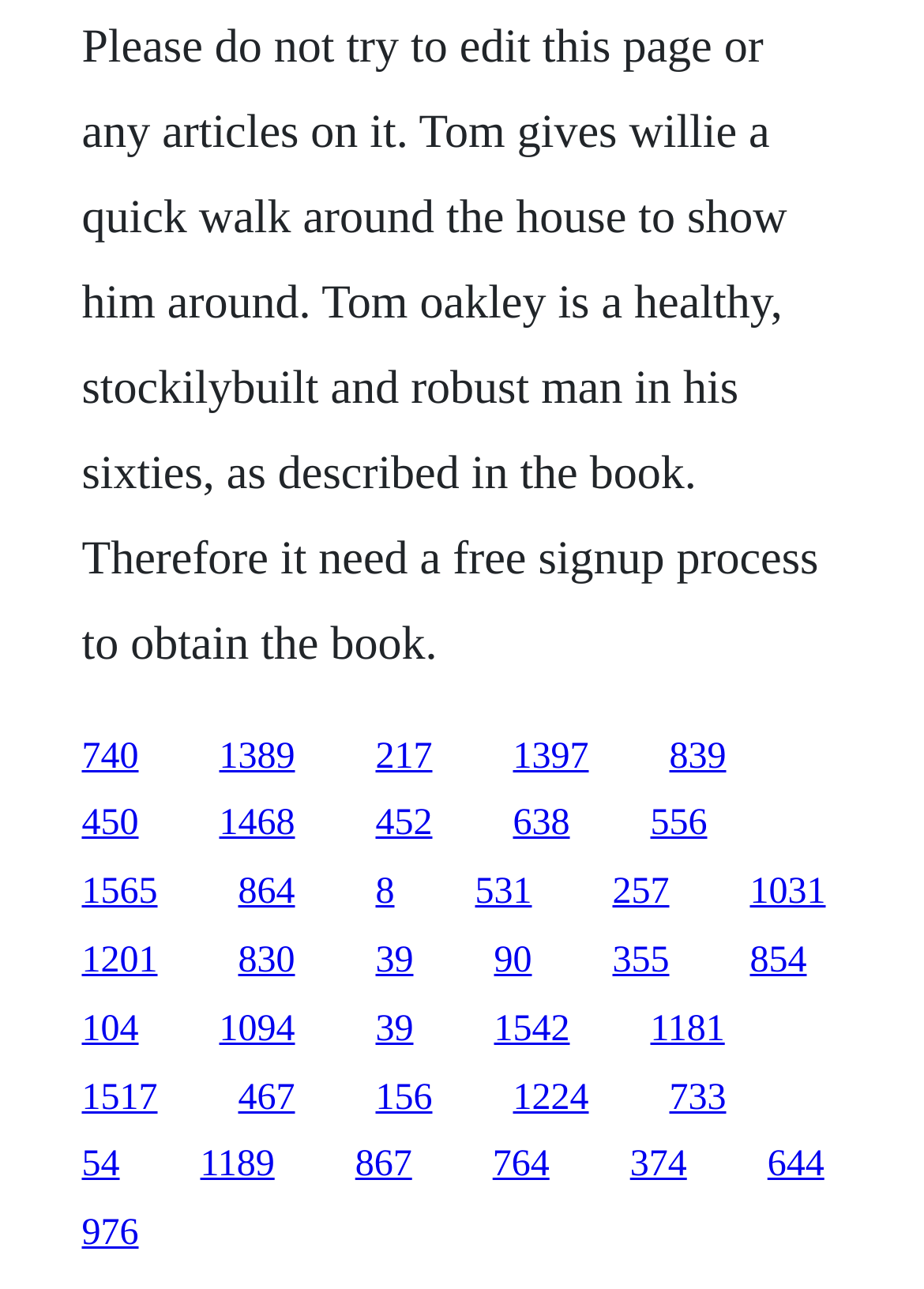Please specify the bounding box coordinates of the clickable region necessary for completing the following instruction: "visit the third link". The coordinates must consist of four float numbers between 0 and 1, i.e., [left, top, right, bottom].

[0.406, 0.571, 0.468, 0.602]